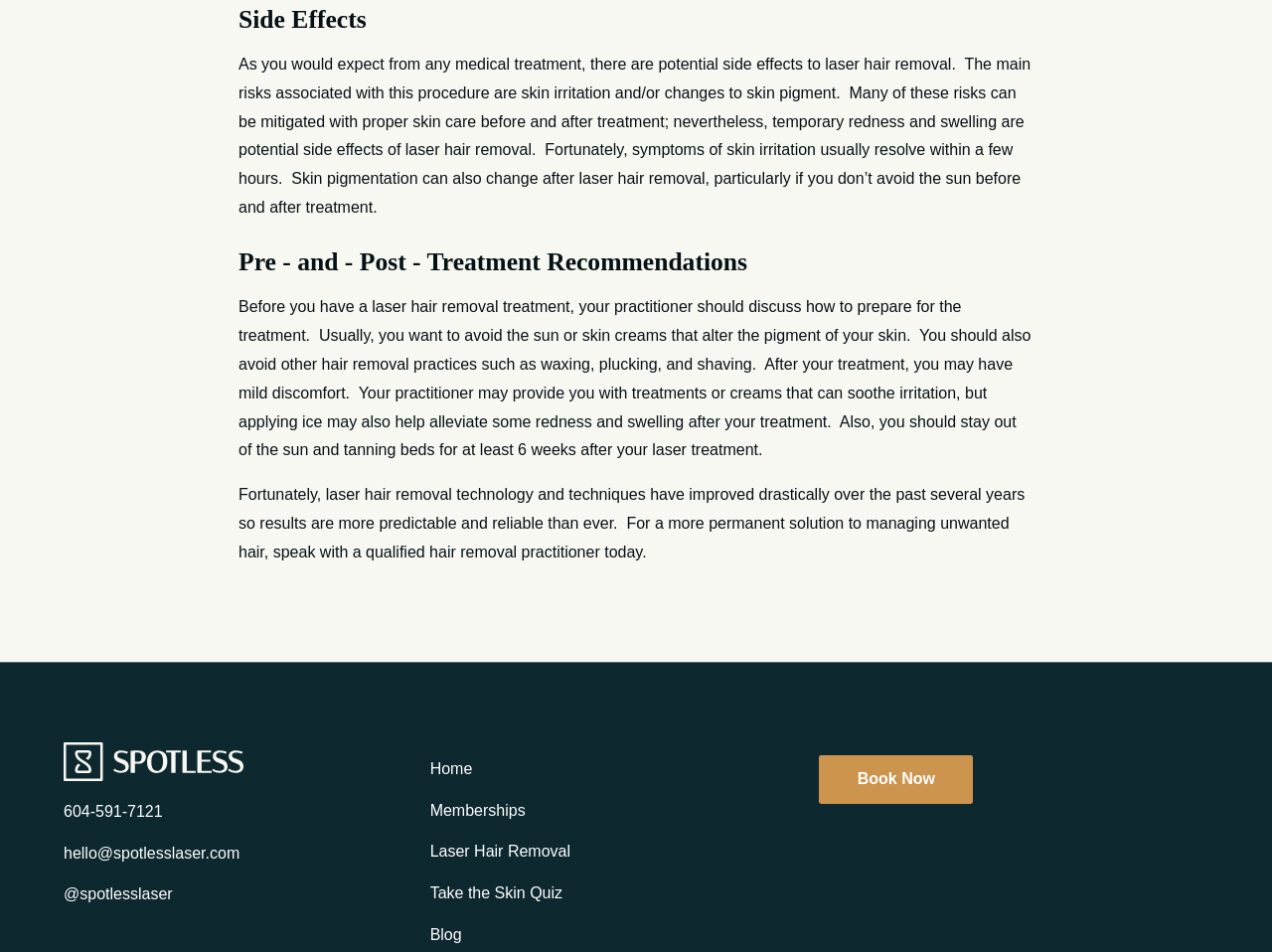What can help alleviate redness and swelling after treatment?
Please respond to the question thoroughly and include all relevant details.

According to the webpage, applying ice may help alleviate some redness and swelling after laser hair removal treatment. This information is provided in the StaticText element with the text 'After your treatment, you may have mild discomfort...'.